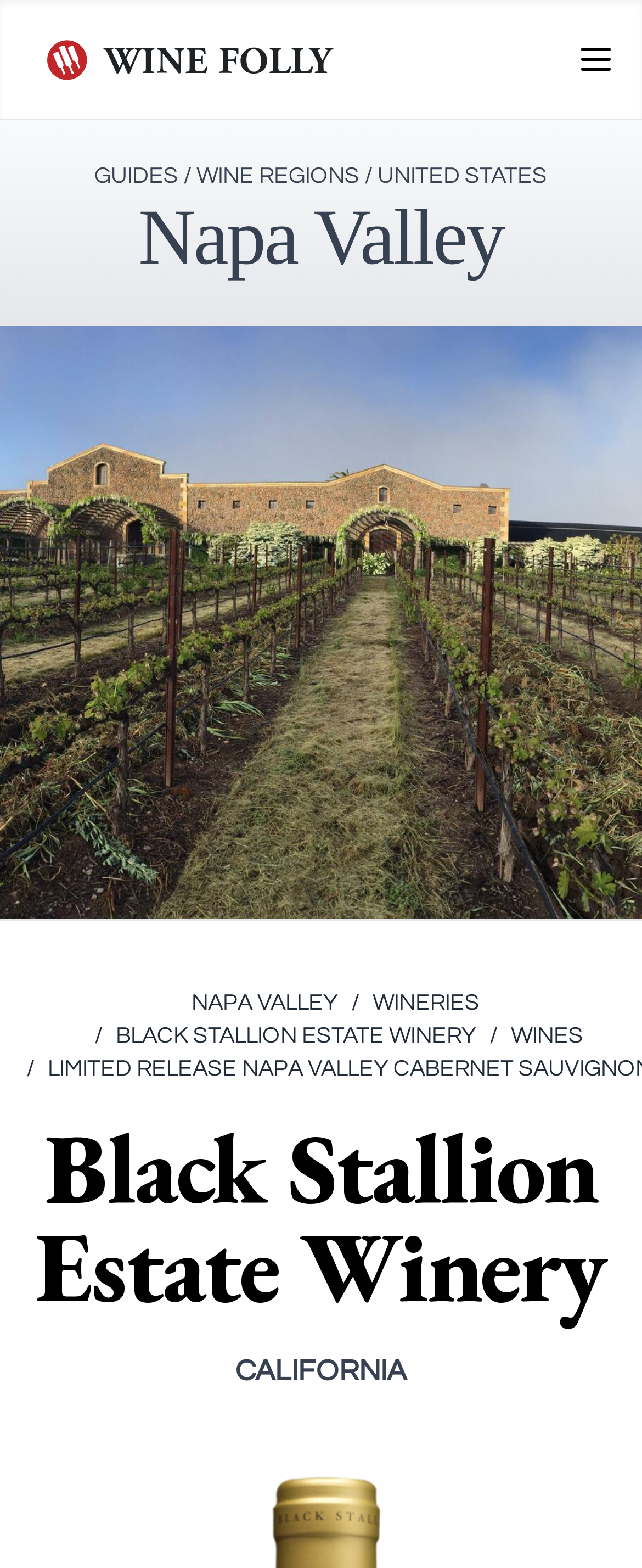Respond with a single word or phrase for the following question: 
What is the state where the winery is located?

California